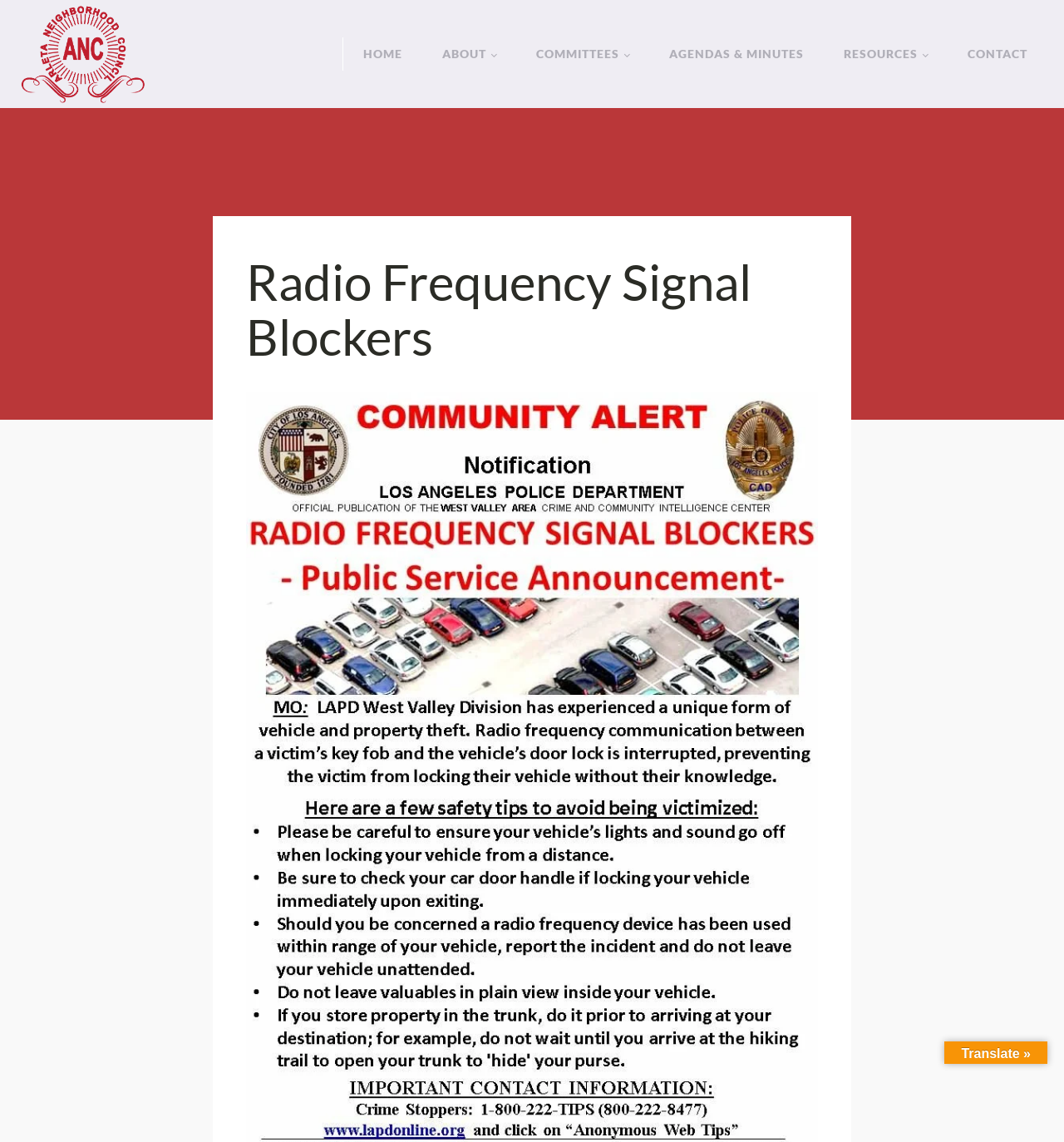Determine the coordinates of the bounding box that should be clicked to complete the instruction: "read about Radio Frequency Signal Blockers". The coordinates should be represented by four float numbers between 0 and 1: [left, top, right, bottom].

[0.231, 0.215, 0.769, 0.326]